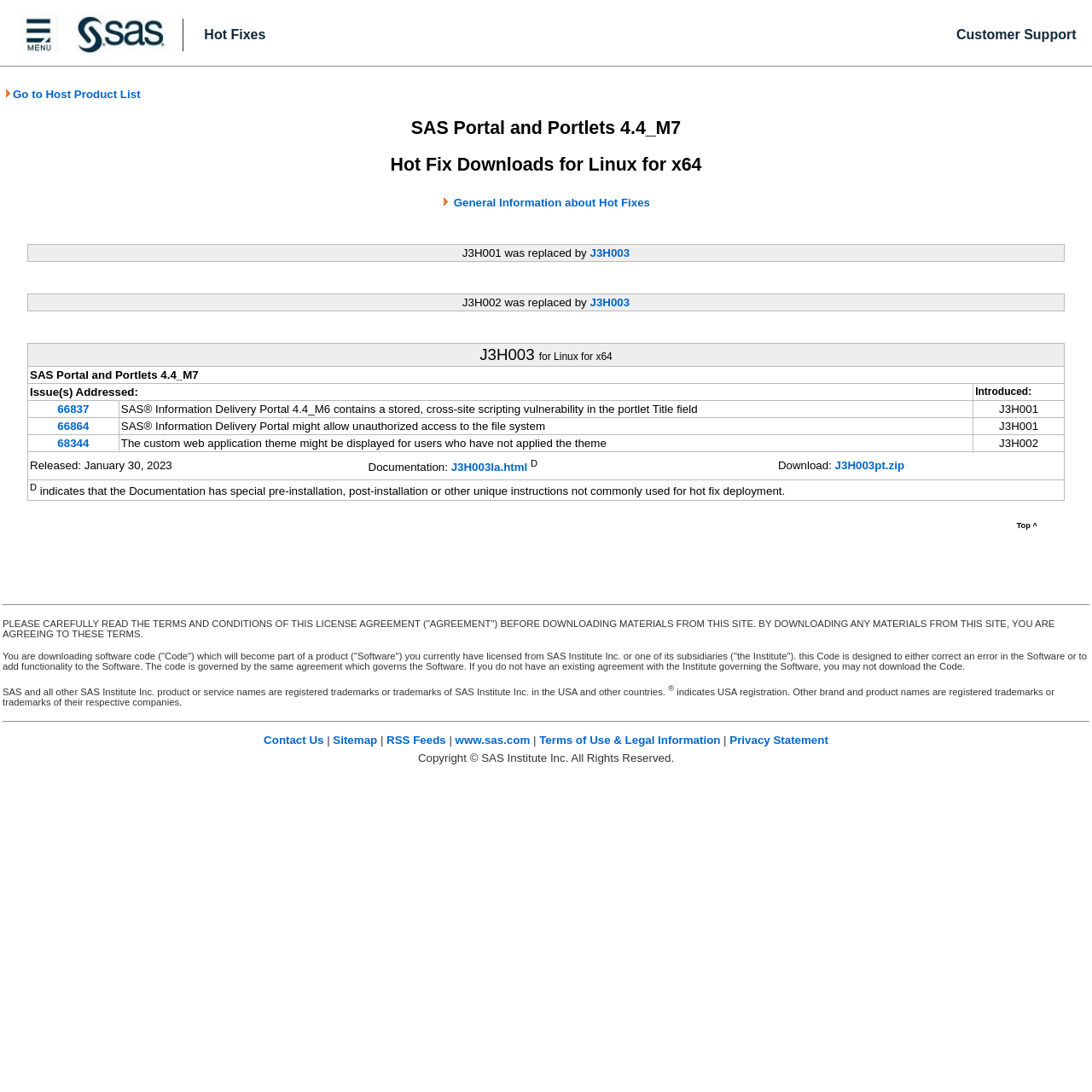What is the issue addressed by hot fix J3H003?
Respond to the question with a single word or phrase according to the image.

Stored cross-site scripting vulnerability